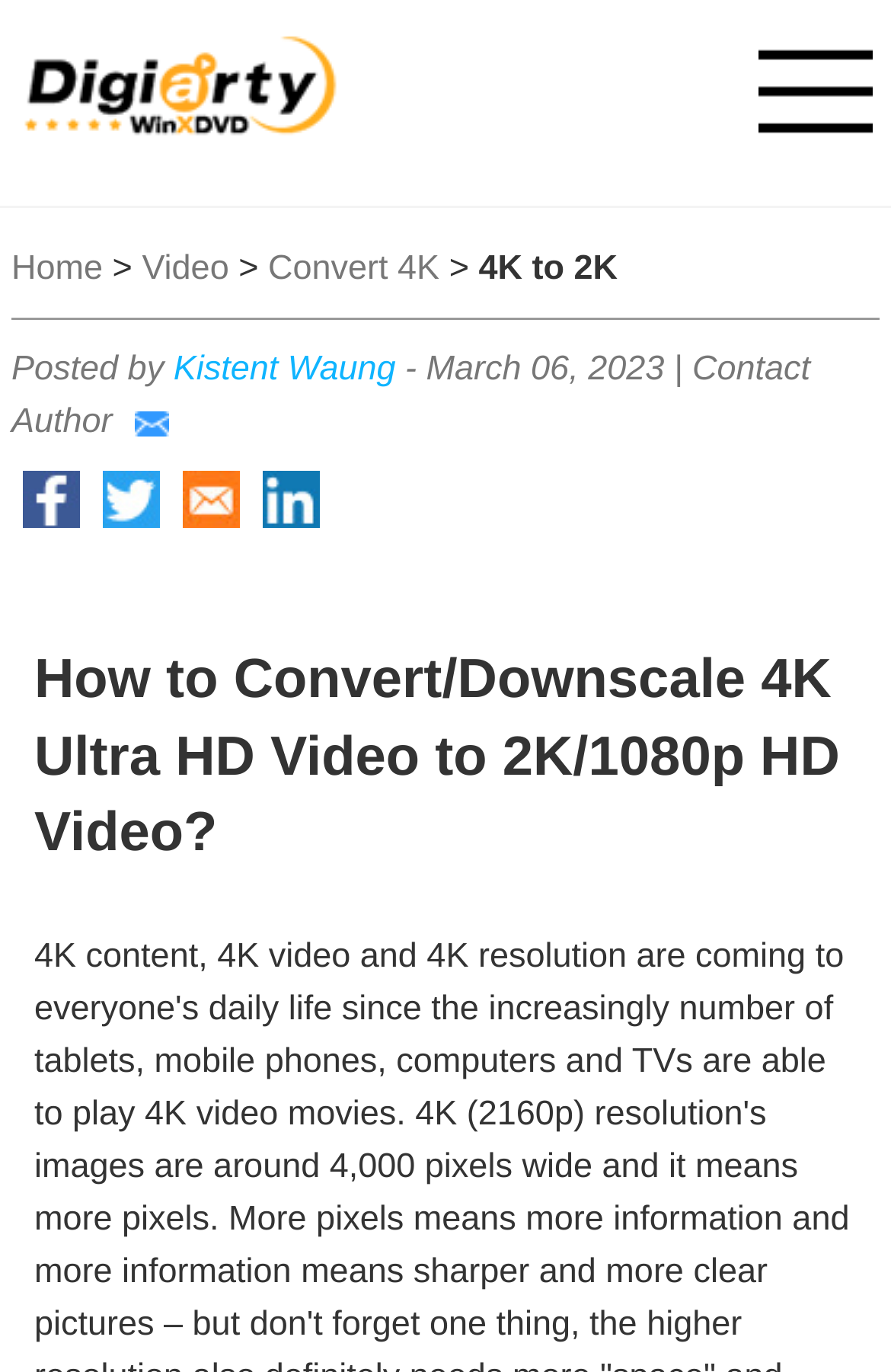Can you find the bounding box coordinates for the UI element given this description: "Video"? Provide the coordinates as four float numbers between 0 and 1: [left, top, right, bottom].

[0.159, 0.182, 0.257, 0.21]